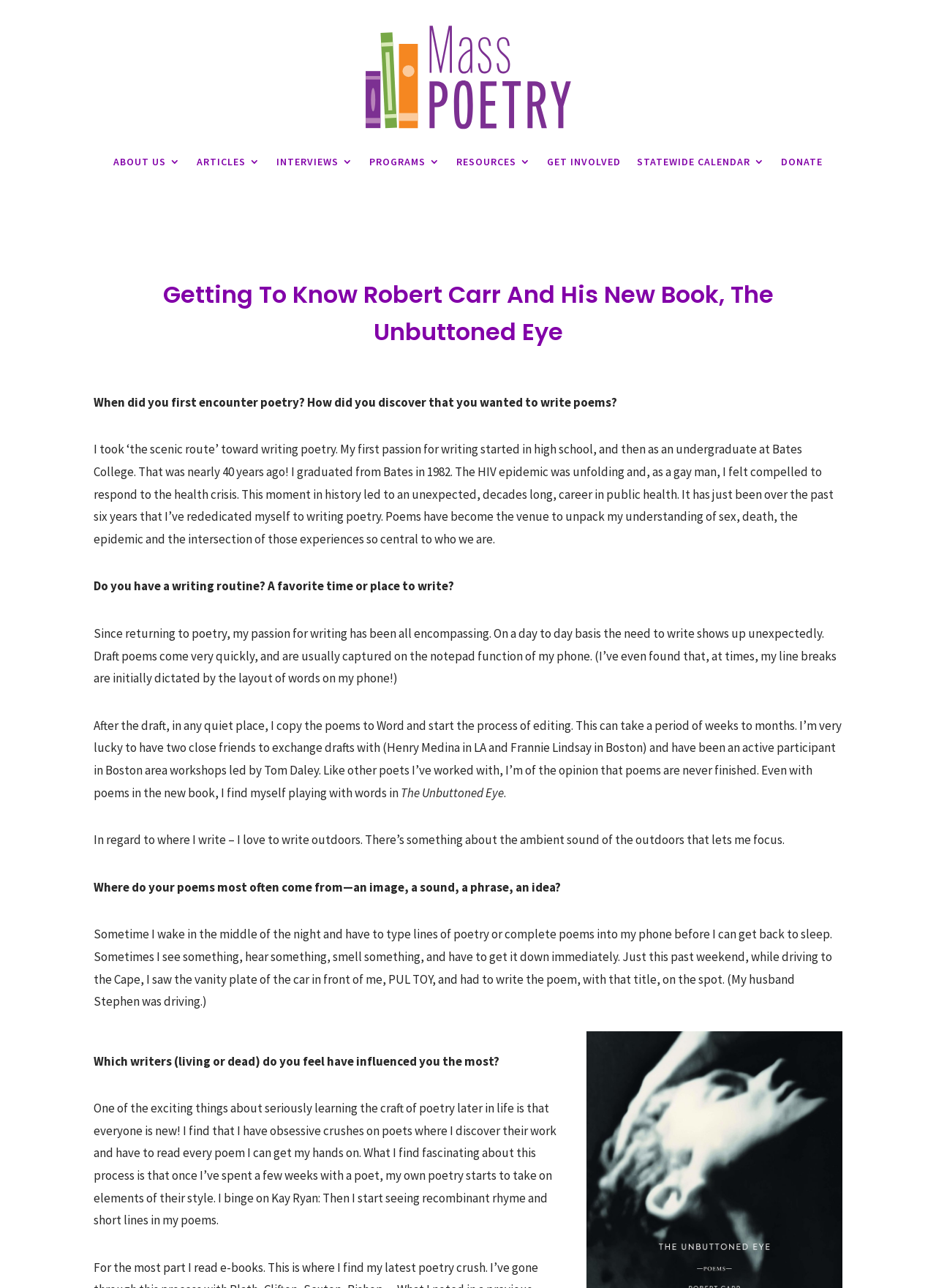Use a single word or phrase to respond to the question:
What is the topic of Robert Carr's poetry?

sex, death, the epidemic